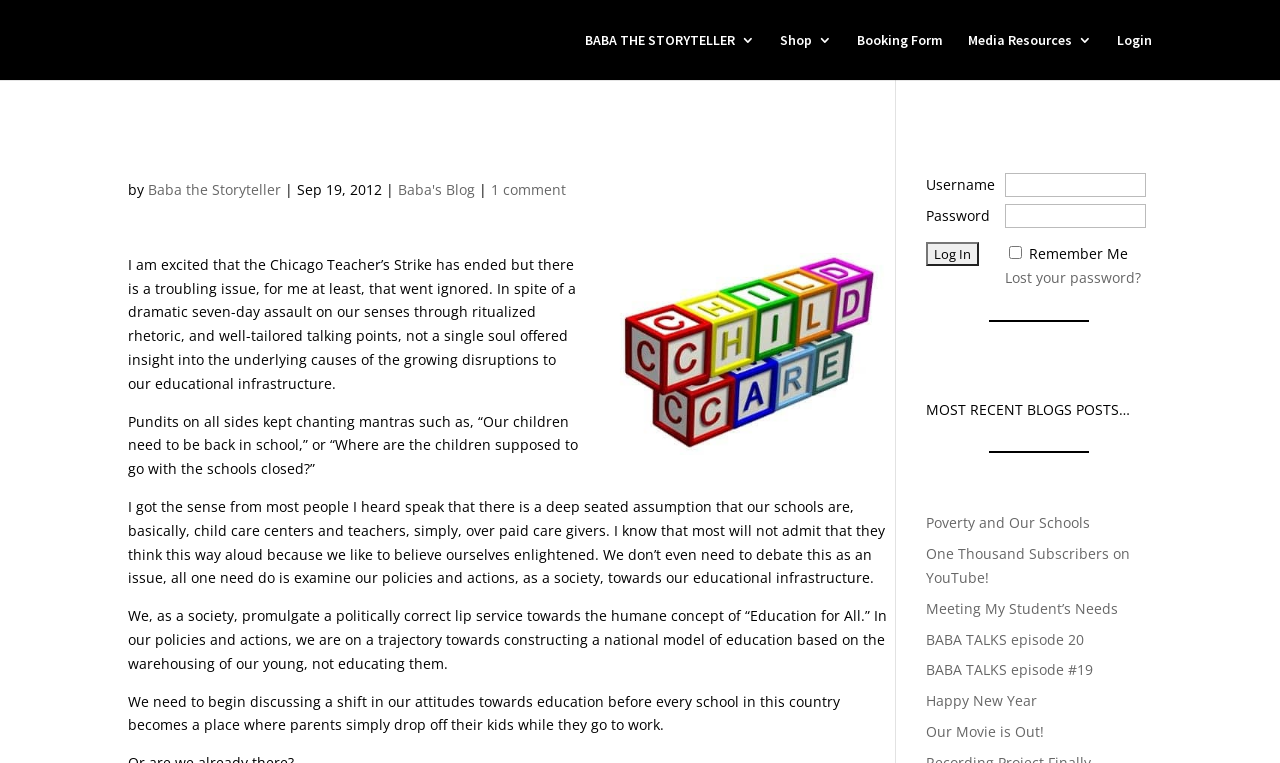Locate the headline of the webpage and generate its content.

Education is Not Child Care